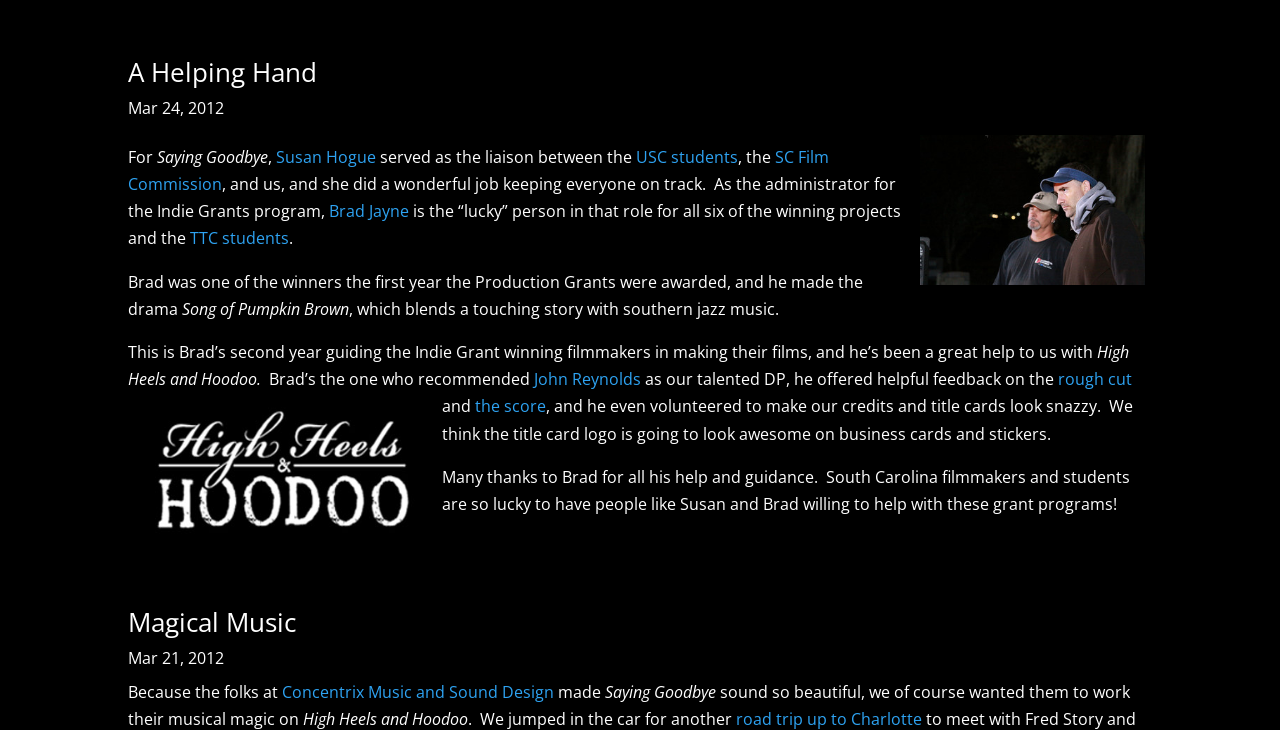Determine the bounding box coordinates for the area you should click to complete the following instruction: "Click on 'A Helping Hand'".

[0.1, 0.074, 0.248, 0.123]